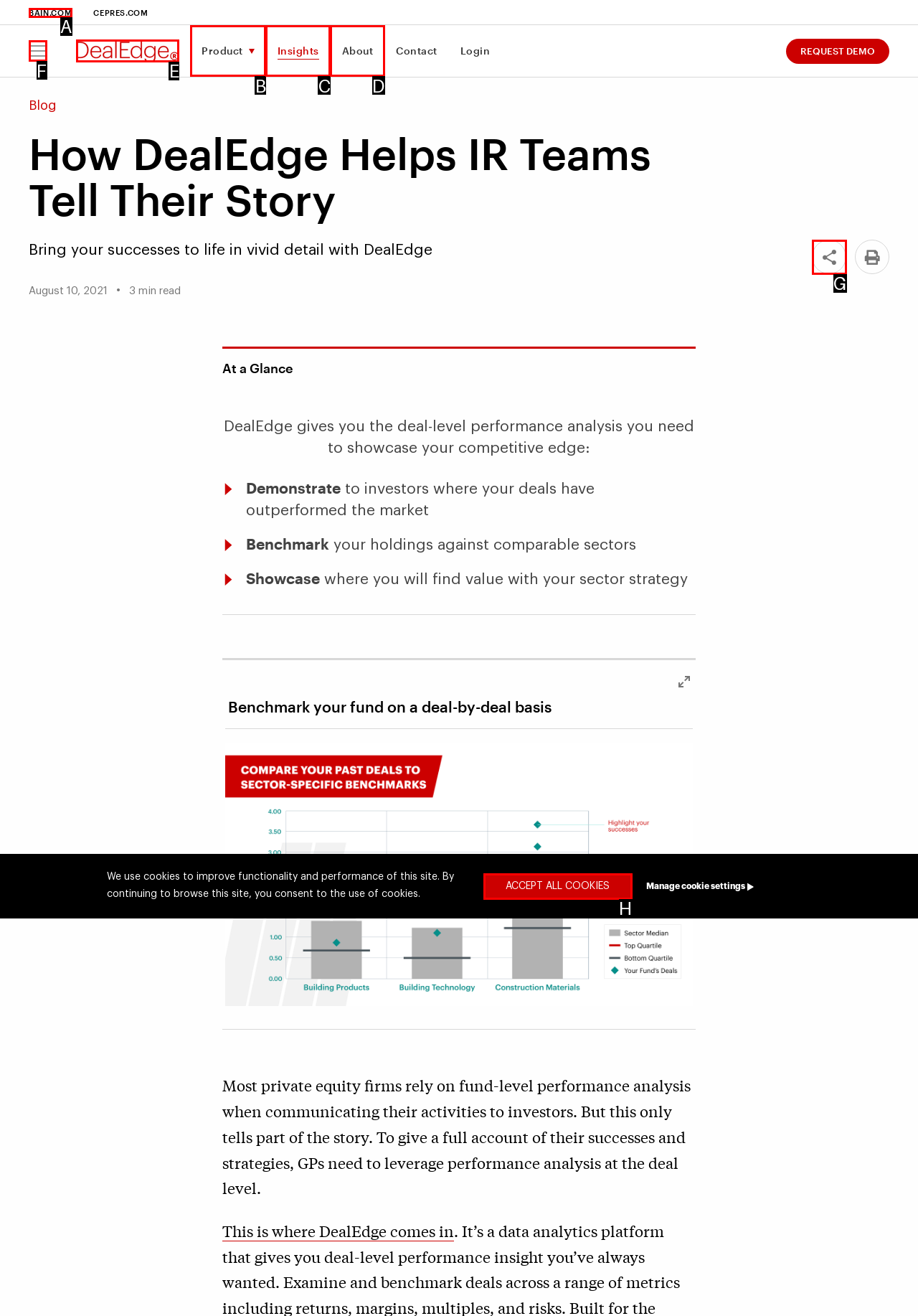Indicate the HTML element to be clicked to accomplish this task: Click the 'Main navigation logo link' Respond using the letter of the correct option.

E